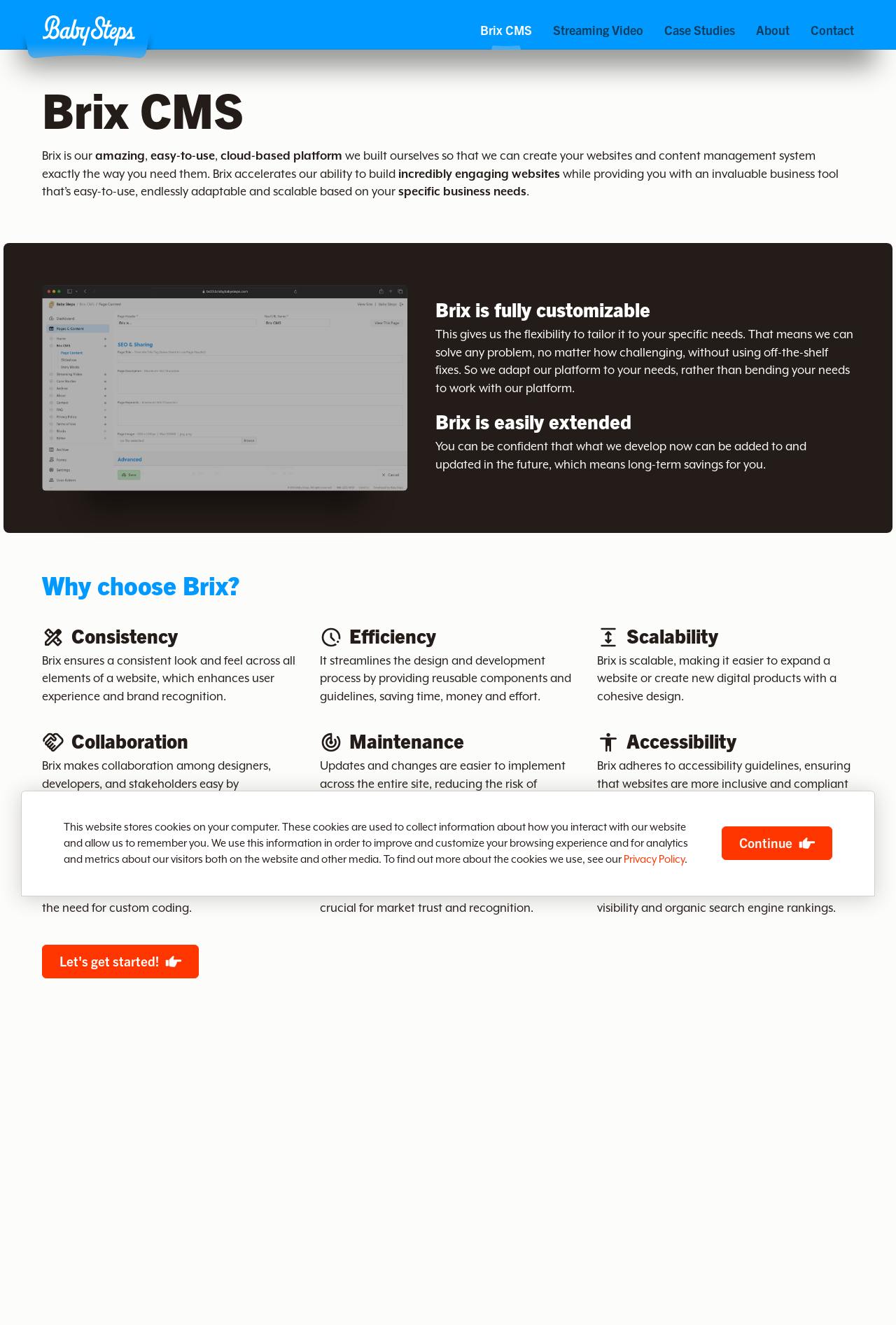Provide an in-depth caption for the webpage.

The webpage is about Brix, a cloud-based platform for creating websites and content management systems. At the top left, there is a button labeled "Home" and a navigation menu with links to "Brix CMS", "Streaming Video", "Case Studies", "About", and "Contact". Below the navigation menu, there is a heading that reads "Brix CMS" and a paragraph describing Brix as an amazing, easy-to-use, cloud-based platform.

Below this paragraph, there are two sections of text. The first section describes the benefits of Brix, including its customizability, extensibility, and scalability. There is also an image related to customizability. The second section is titled "Why choose Brix?" and lists several reasons, including consistency, efficiency, scalability, collaboration, maintenance, accessibility, faster development, brand identity, and SEO. Each reason is accompanied by a heading and a brief description.

At the bottom of the page, there is a call-to-action link "Let's get started!" and a heading that reads "Build amazing pages with Story Blocks". There is also a link to visit a demo site. Additionally, there is a notice about cookies and a link to the Privacy Policy, as well as a "Continue" button.